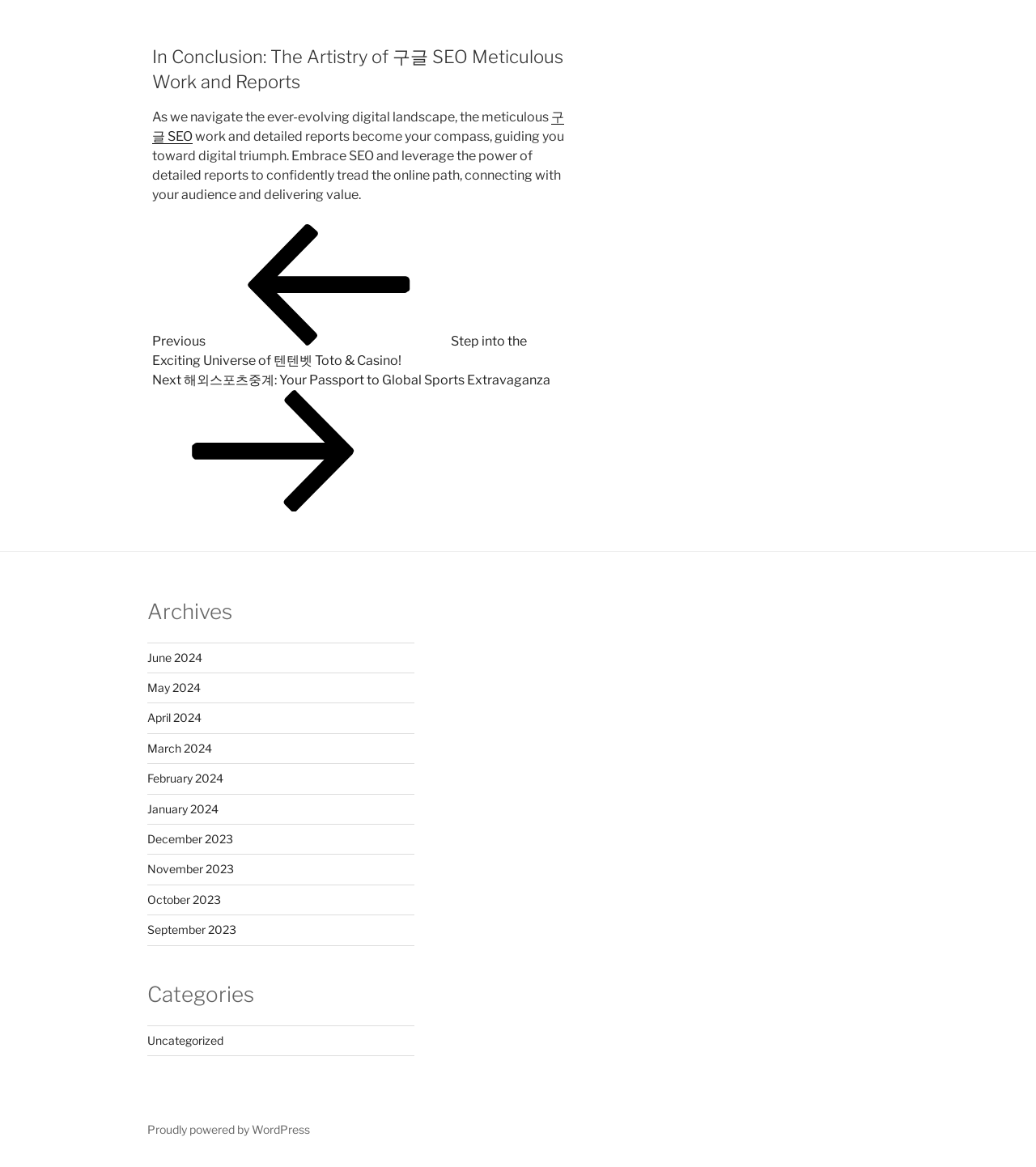How can I navigate to previous posts?
Look at the image and answer with only one word or phrase.

Click 'Previous Post'